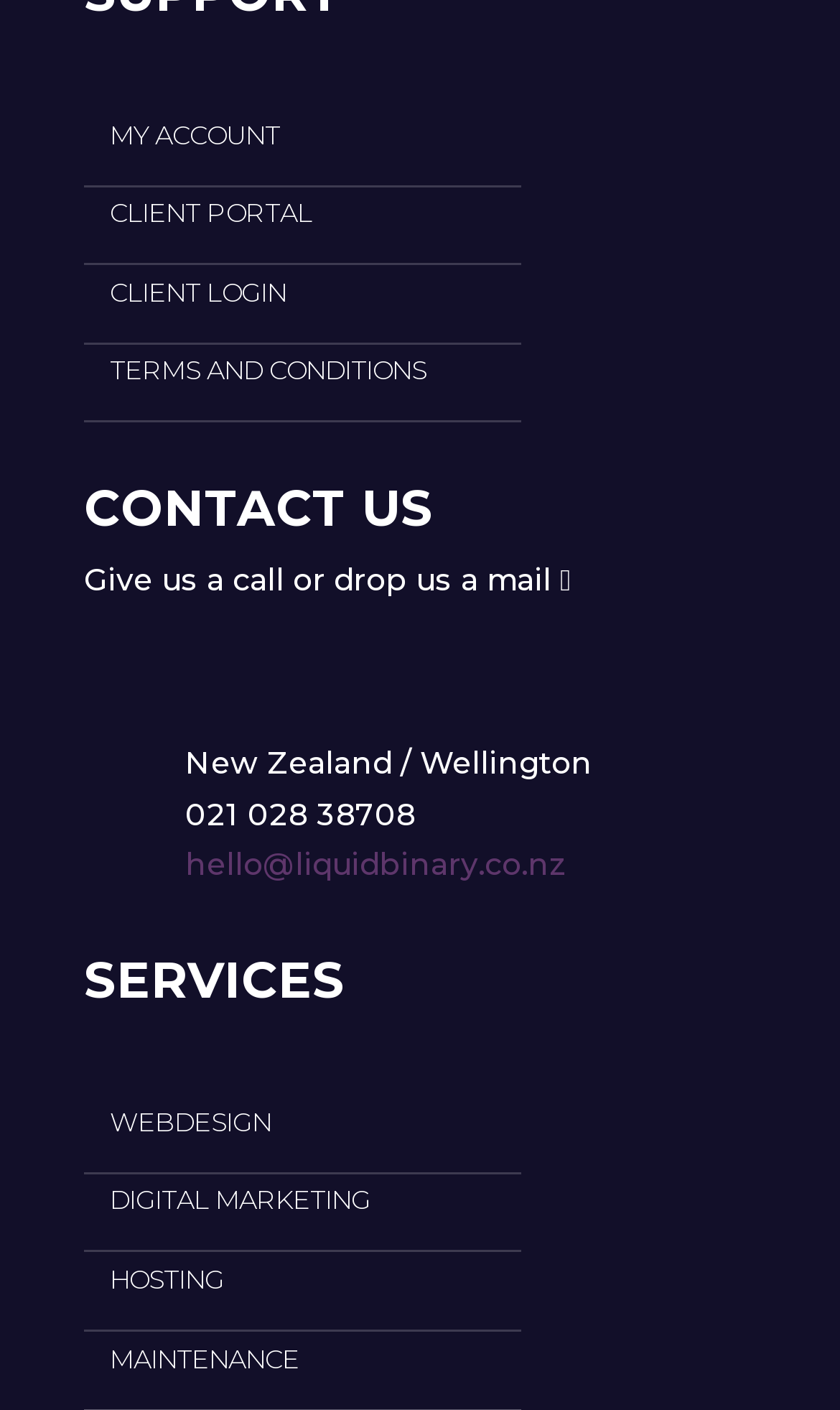What is the phone number?
Look at the image and answer the question with a single word or phrase.

021 028 38708